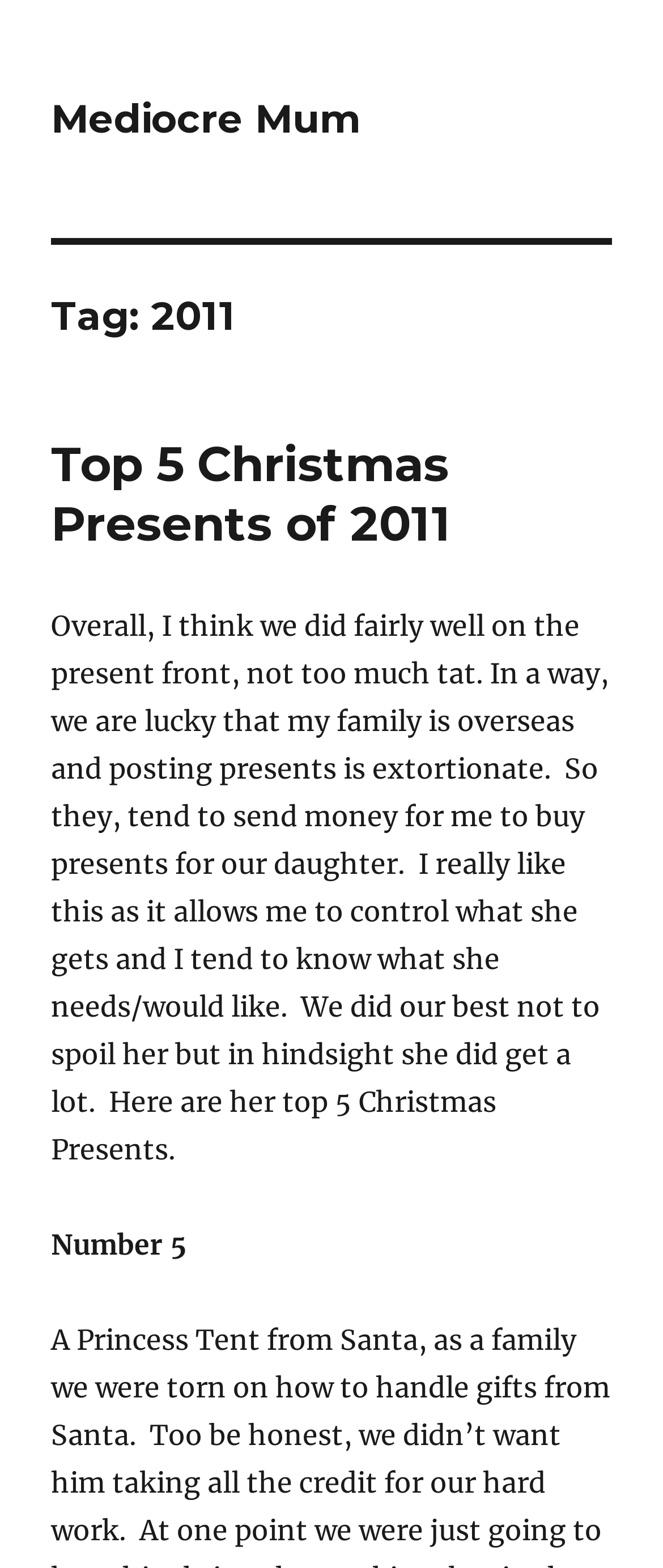Look at the image and write a detailed answer to the question: 
What is the author's preference when it comes to buying presents for their daughter?

The text states 'I really like this as it allows me to control what she gets and I tend to know what she needs/would like', indicating that the author prefers to have control over the presents their daughter receives.